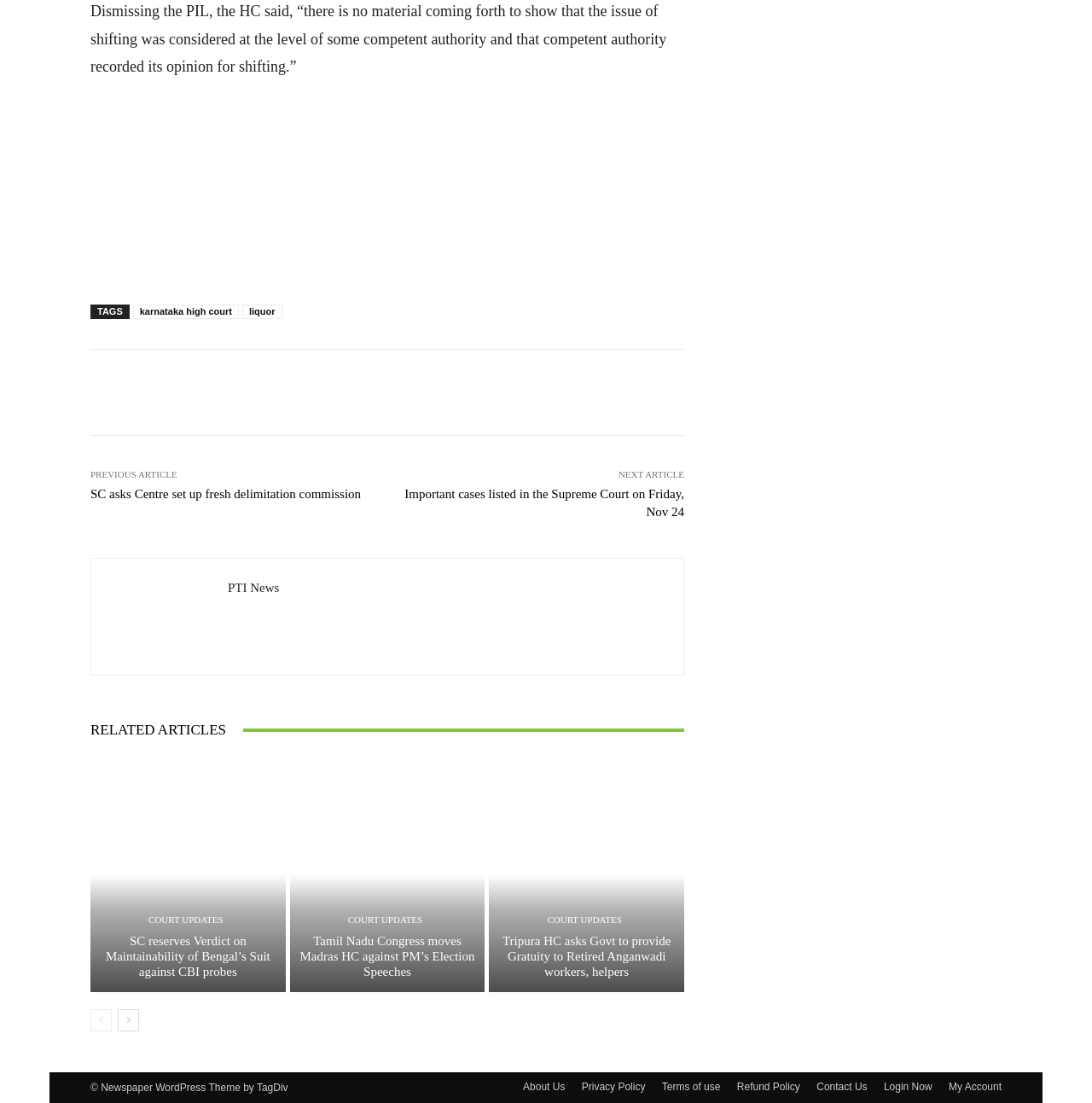Determine the bounding box coordinates for the UI element with the following description: "alt="Ad 20- WhatsApp Banner"". The coordinates should be four float numbers between 0 and 1, represented as [left, top, right, bottom].

[0.083, 0.093, 0.627, 0.151]